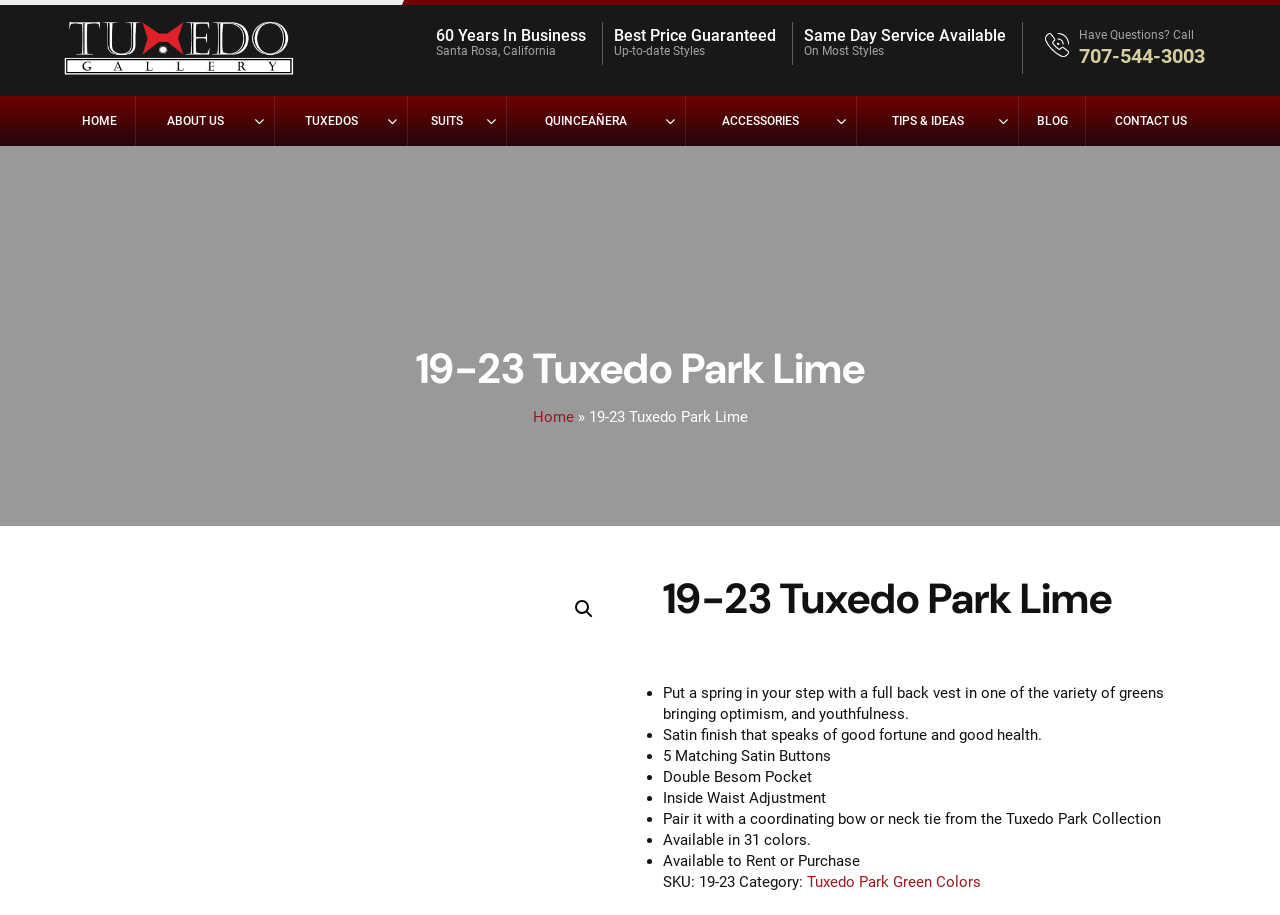What is the finish of the tuxedo?
Based on the screenshot, provide a one-word or short-phrase response.

Satin